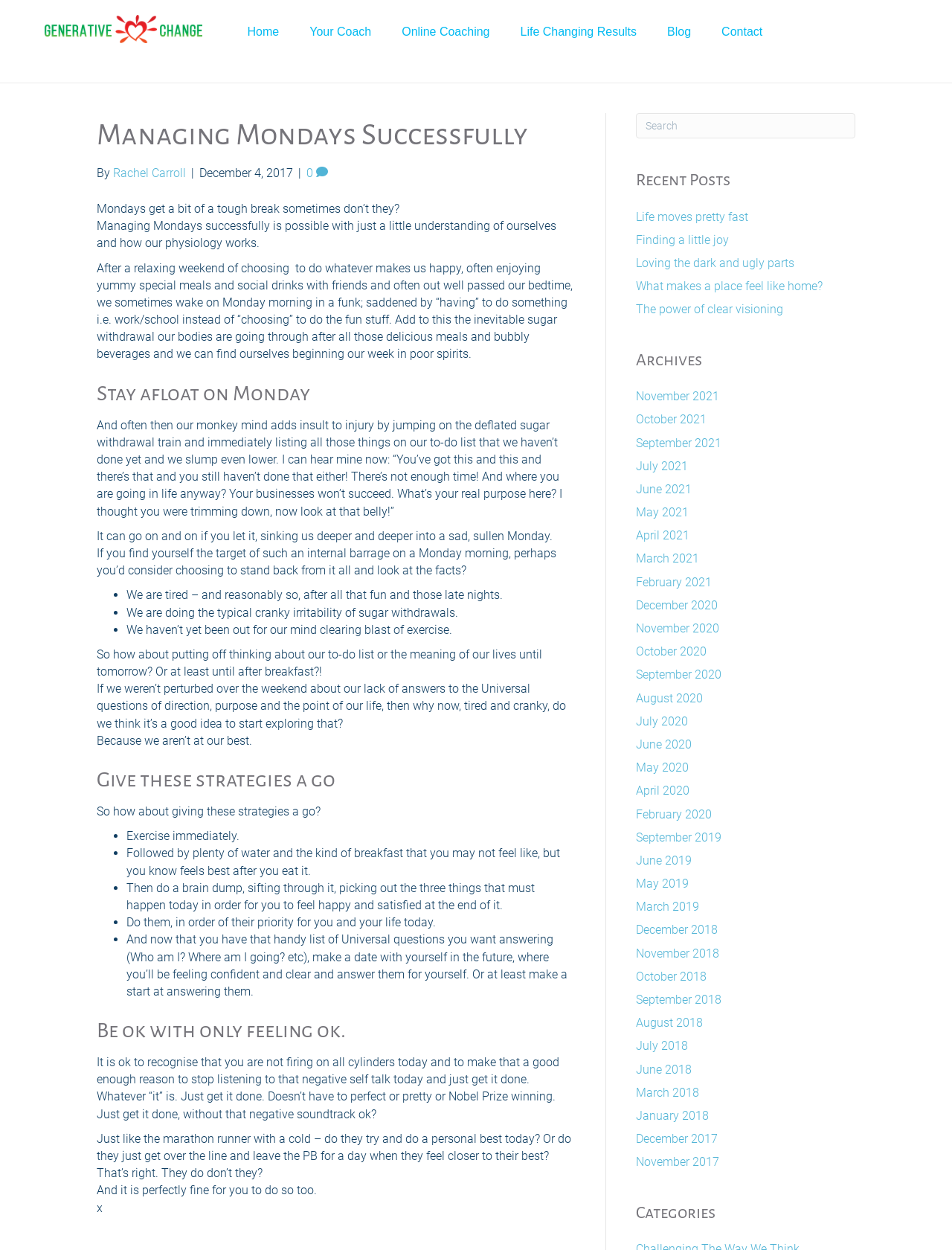What is the section of the webpage that lists recent posts?
Based on the visual information, provide a detailed and comprehensive answer.

The section 'Recent Posts' is located on the right-hand side of the webpage and lists several recent posts, including 'Life moves pretty fast', 'Finding a little joy', and others.